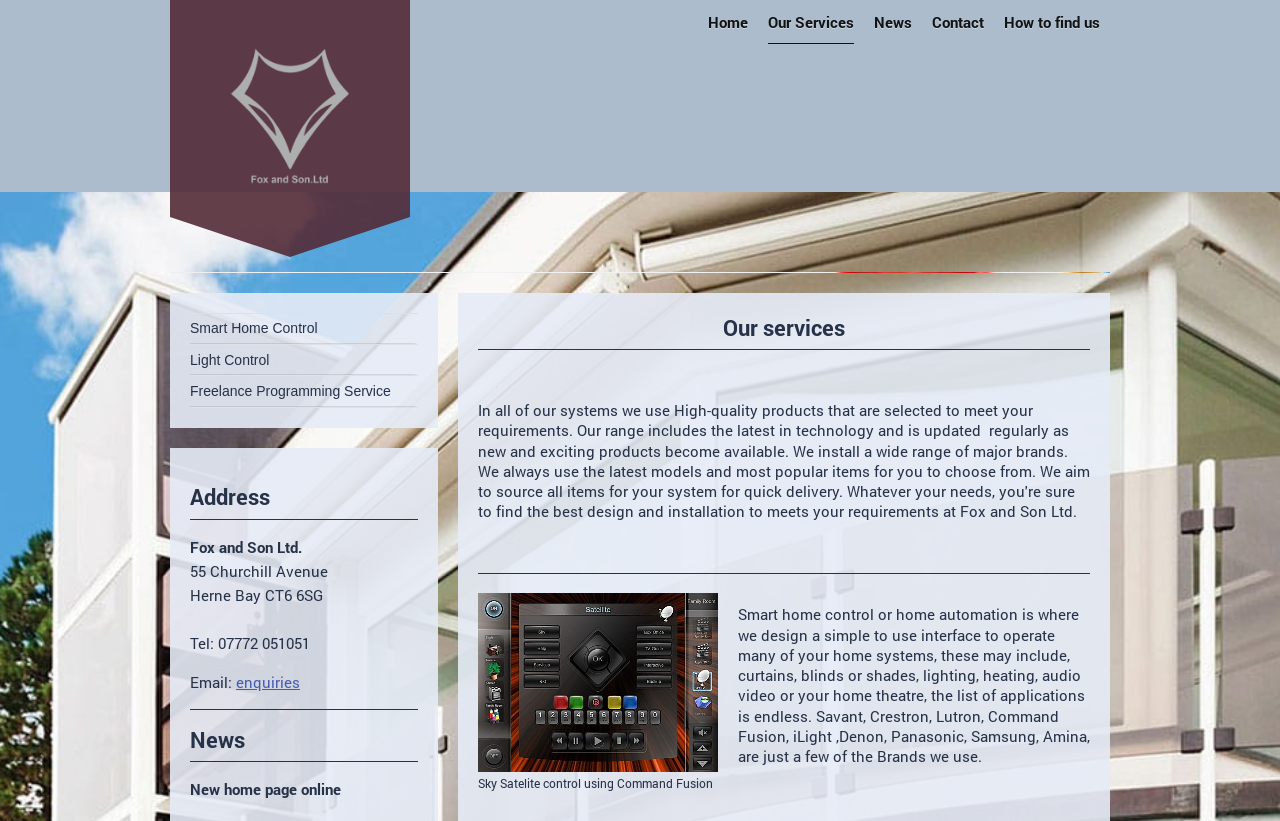What is the latest news listed on the page?
Answer with a single word or phrase, using the screenshot for reference.

New home page online